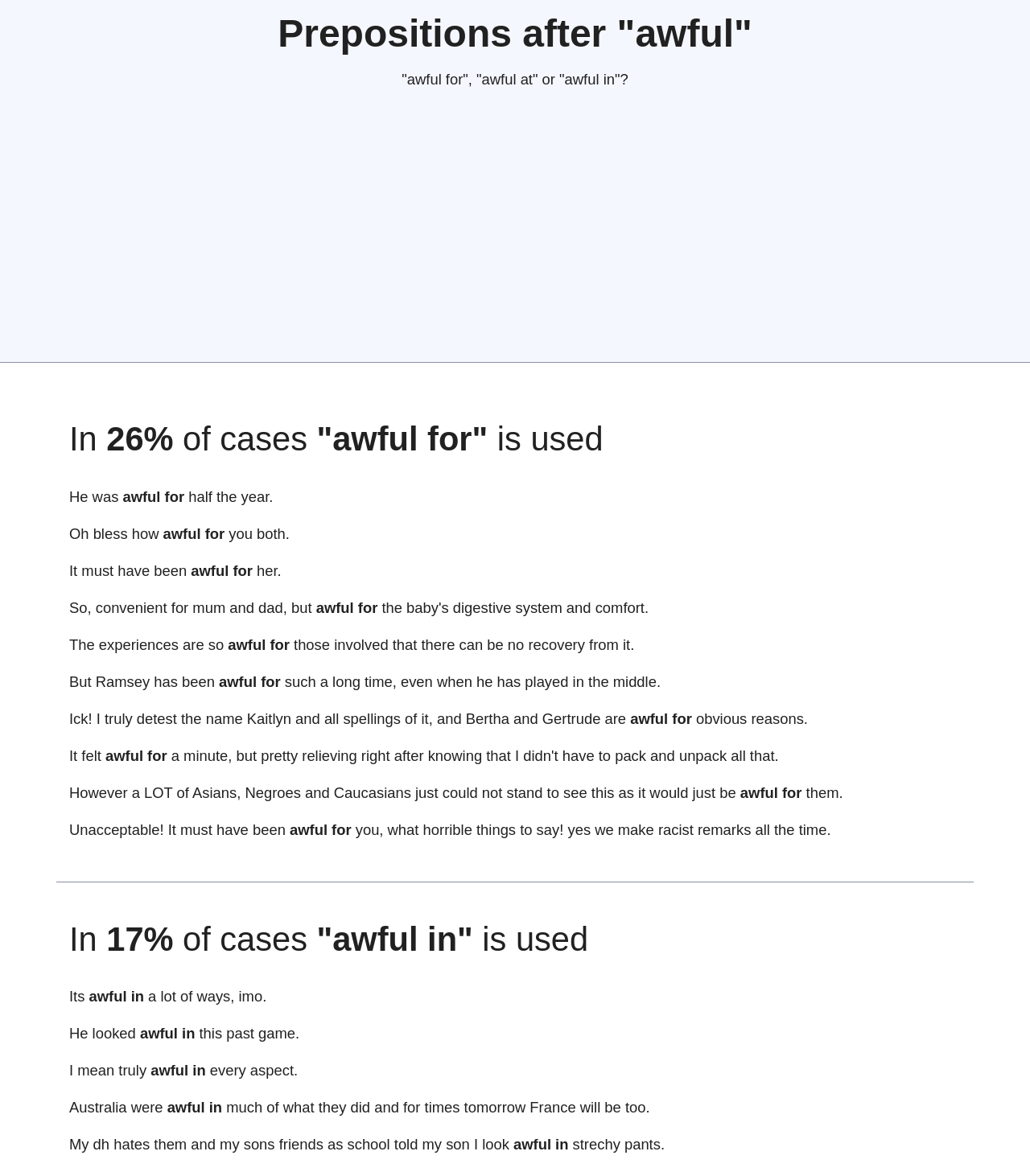Give a one-word or phrase response to the following question: What is the first word of the sentence that contains 'awful for' and 'mum and dad'?

So